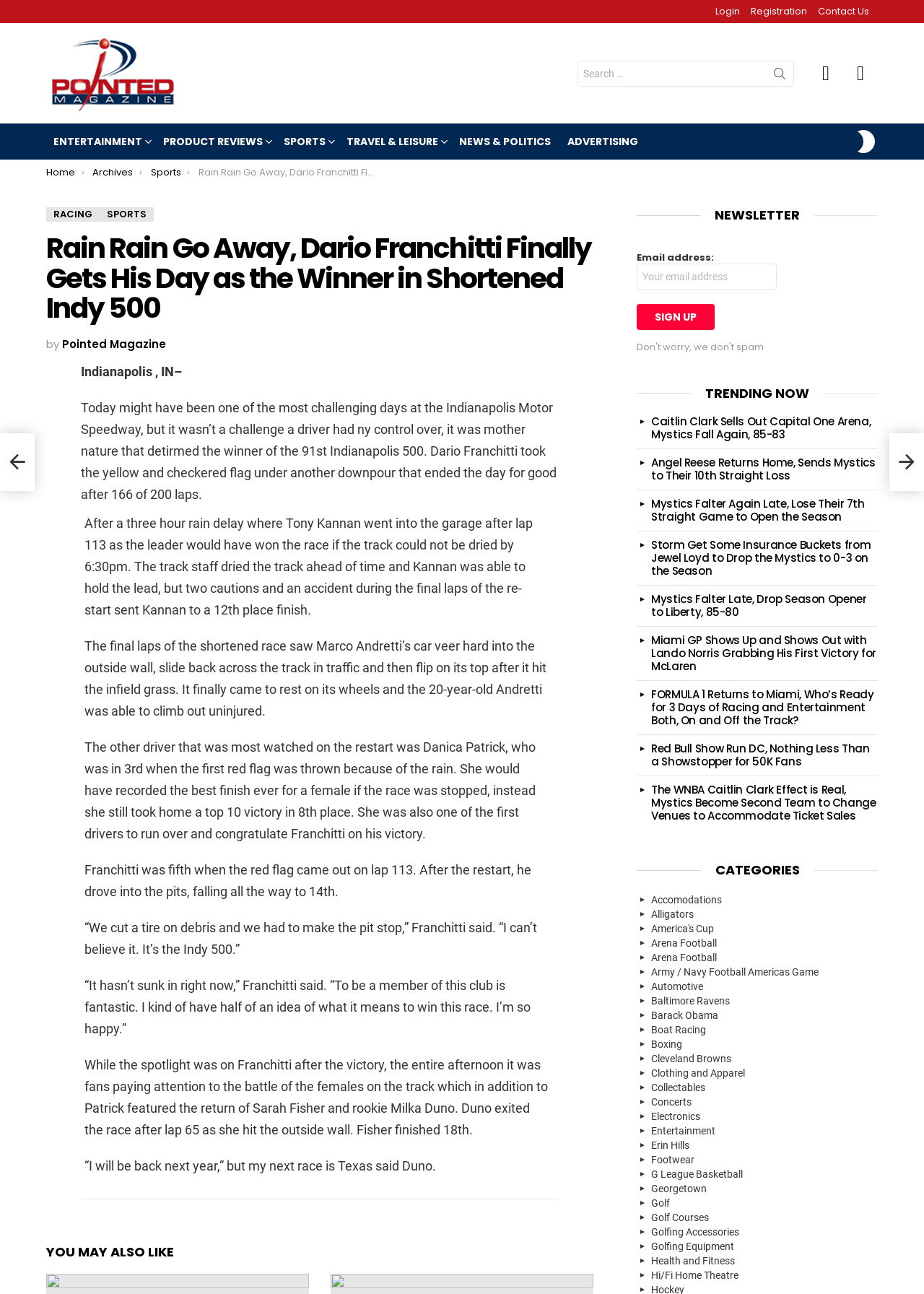Please find the bounding box coordinates of the clickable region needed to complete the following instruction: "View the 'About Us' page". The bounding box coordinates must consist of four float numbers between 0 and 1, i.e., [left, top, right, bottom].

None